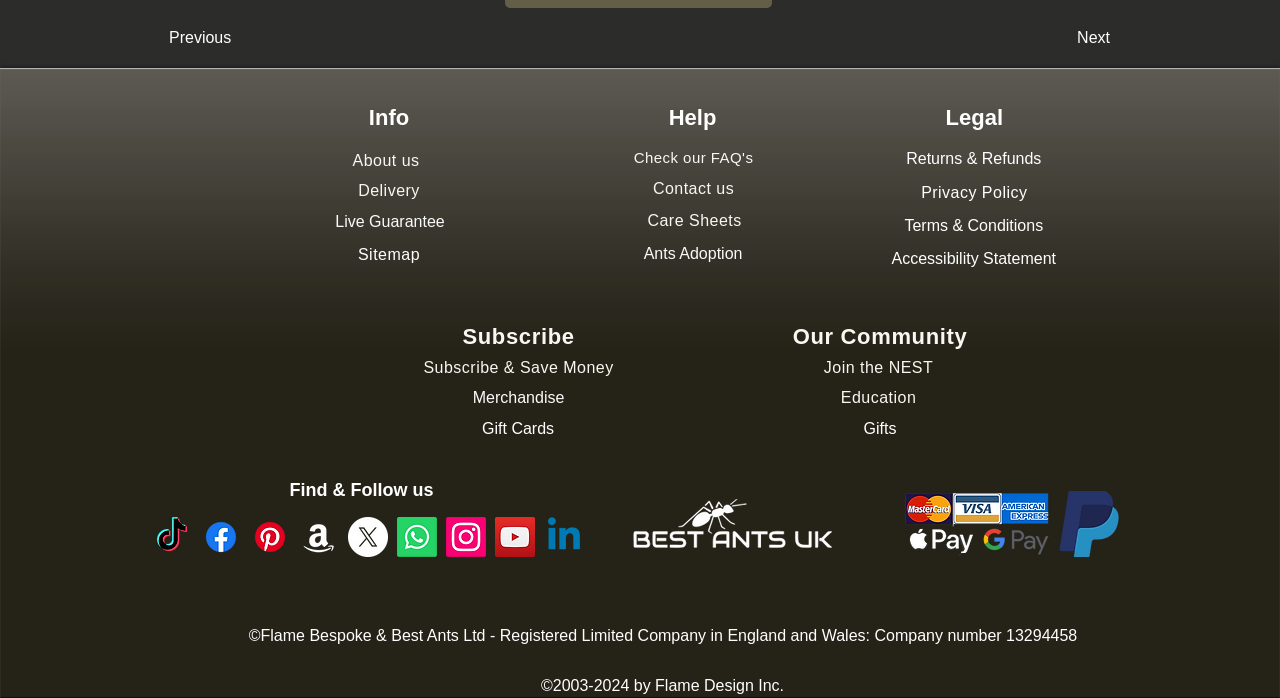What type of content is available in the 'Our Community' section?
Please use the image to provide a one-word or short phrase answer.

Education and gifts